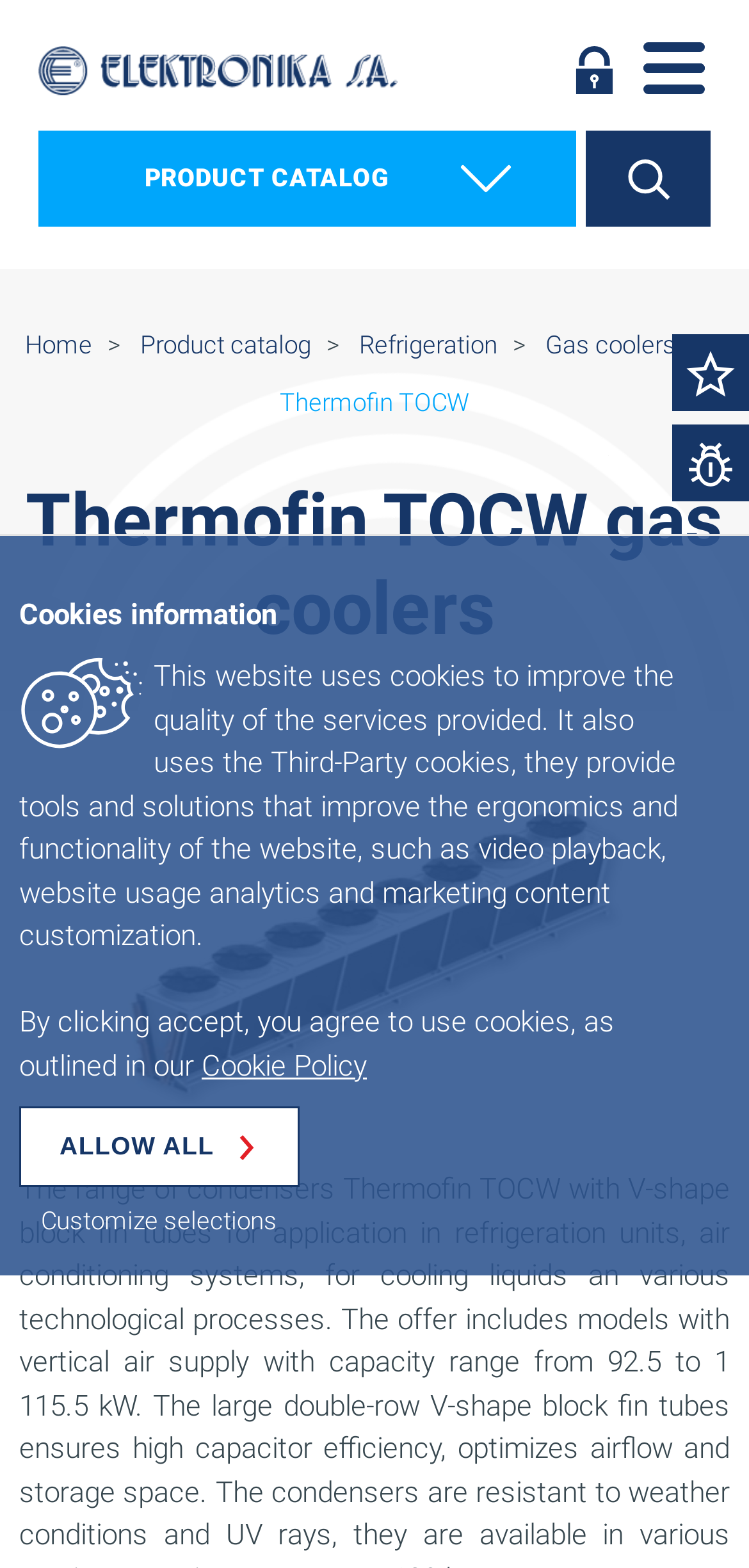Can you pinpoint the bounding box coordinates for the clickable element required for this instruction: "view refrigeration"? The coordinates should be four float numbers between 0 and 1, i.e., [left, top, right, bottom].

[0.479, 0.211, 0.664, 0.229]